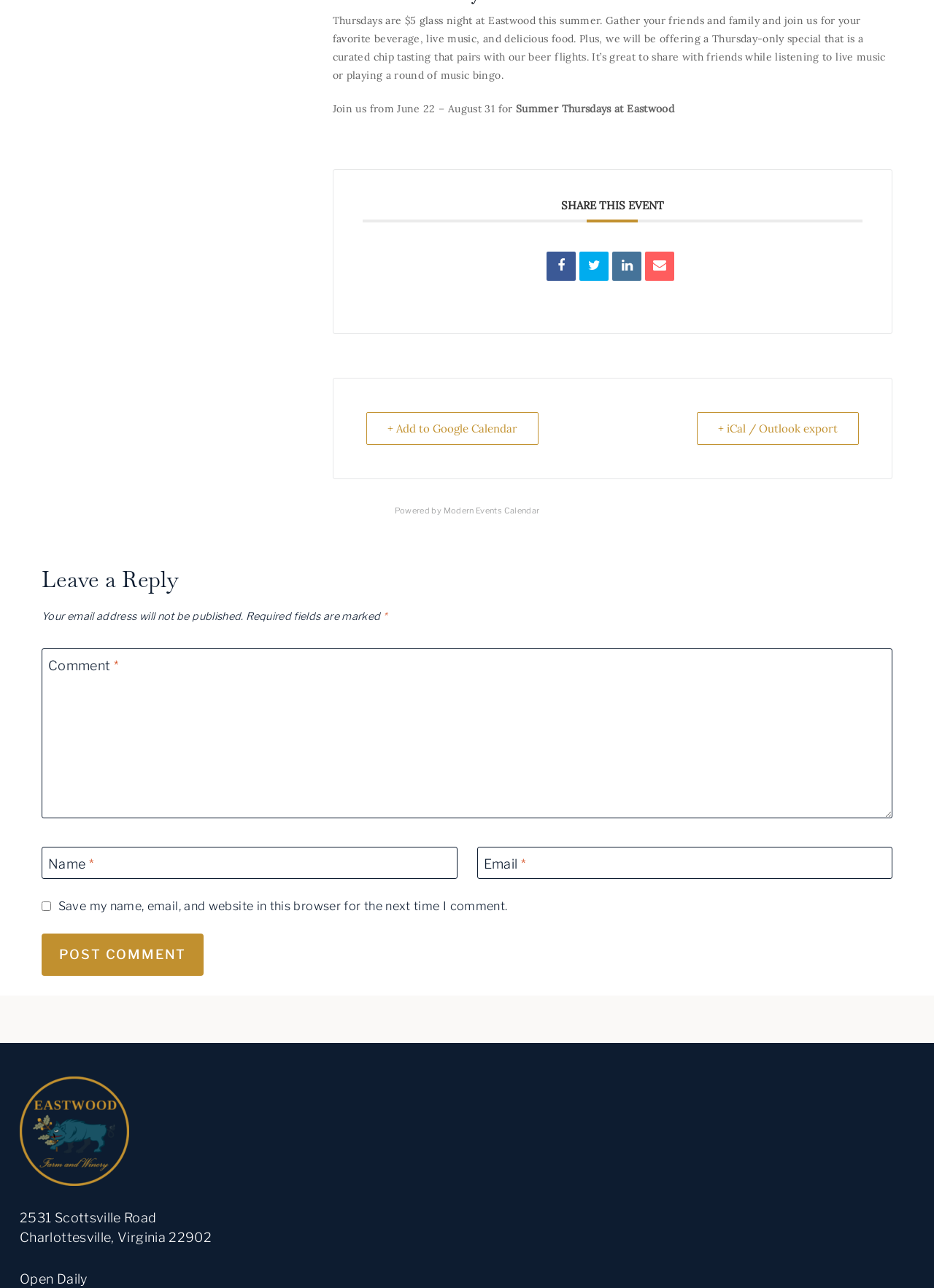Identify the bounding box coordinates of the section to be clicked to complete the task described by the following instruction: "Add to Google Calendar". The coordinates should be four float numbers between 0 and 1, formatted as [left, top, right, bottom].

[0.392, 0.32, 0.576, 0.345]